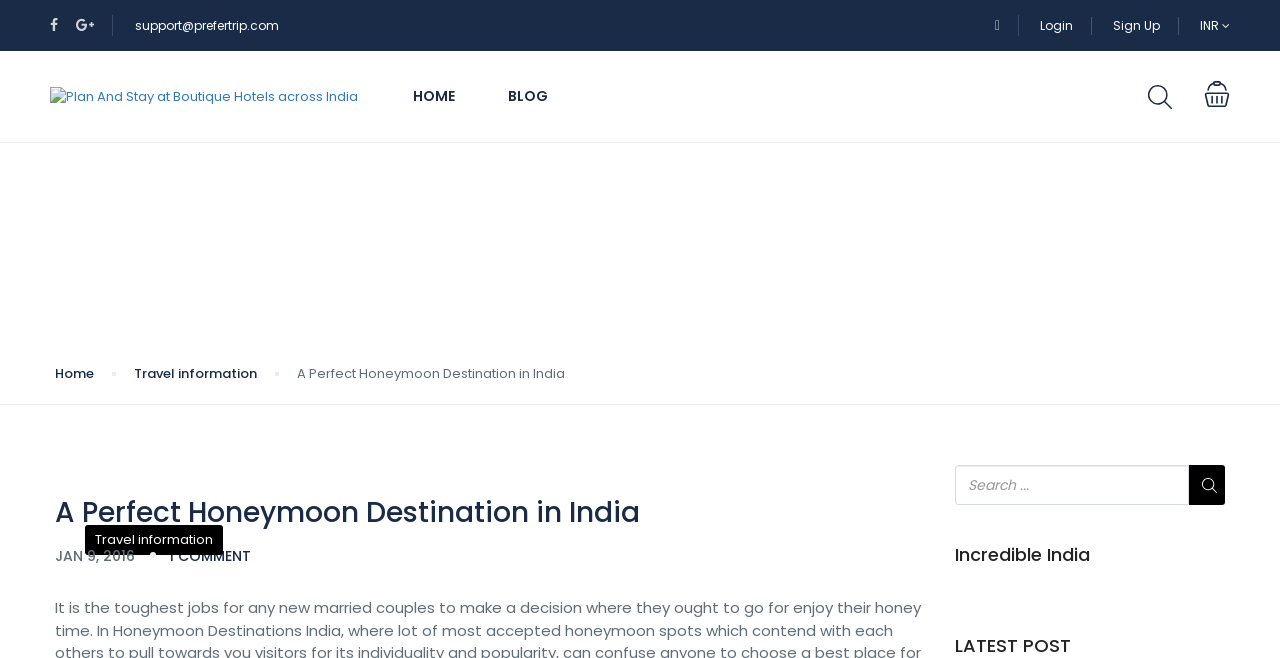Find the bounding box coordinates for the area that must be clicked to perform this action: "Plan and stay at boutique hotels".

[0.039, 0.131, 0.28, 0.162]